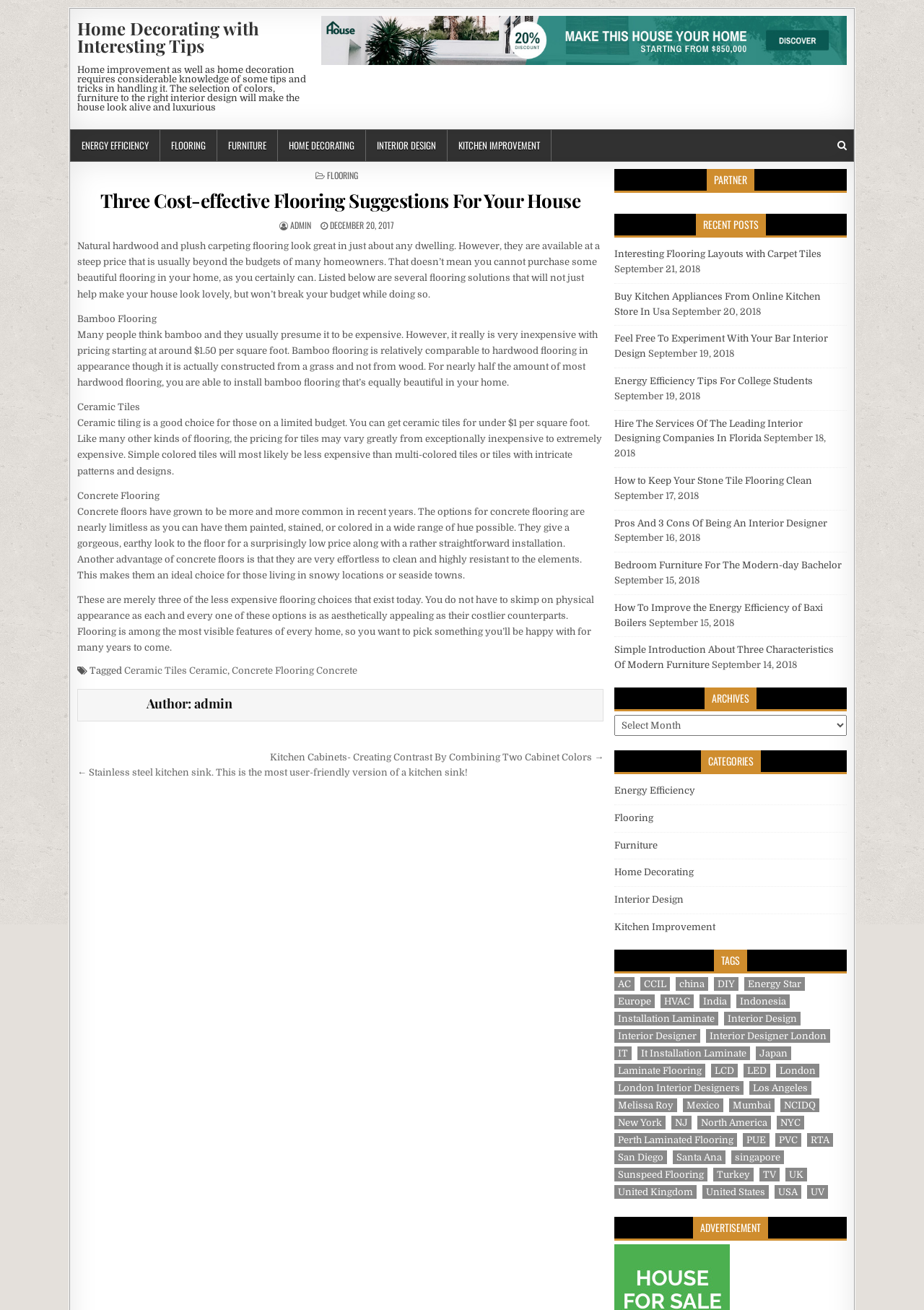Refer to the image and provide an in-depth answer to the question: 
What categories are available on this website?

The website provides a 'Categories' section, which lists various categories related to home improvement, including Energy Efficiency, Flooring, Furniture, Home Decorating, Interior Design, and Kitchen Improvement.